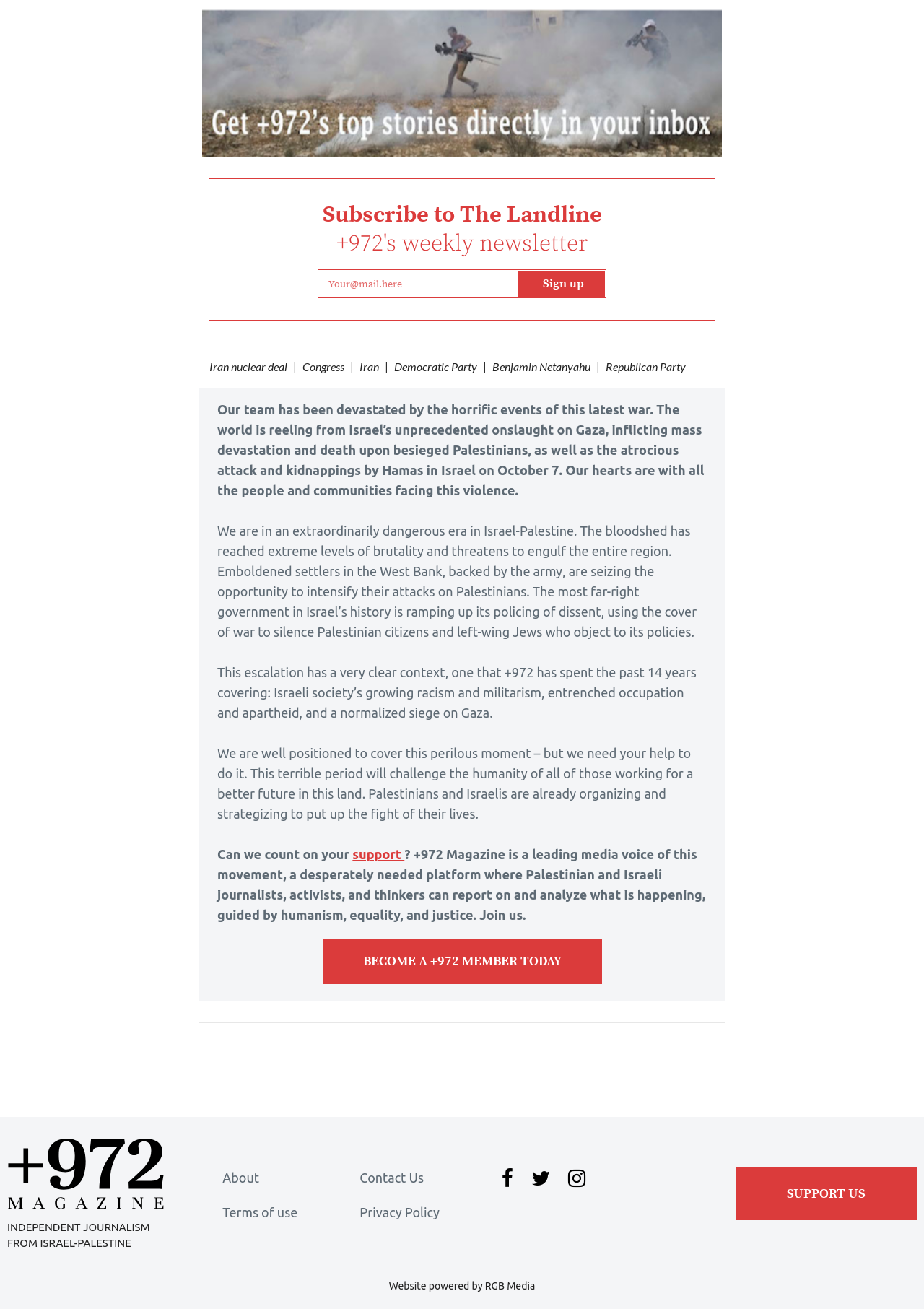Please provide the bounding box coordinate of the region that matches the element description: BECOME A +972 MEMBER TODAY. Coordinates should be in the format (top-left x, top-left y, bottom-right x, bottom-right y) and all values should be between 0 and 1.

[0.349, 0.717, 0.651, 0.752]